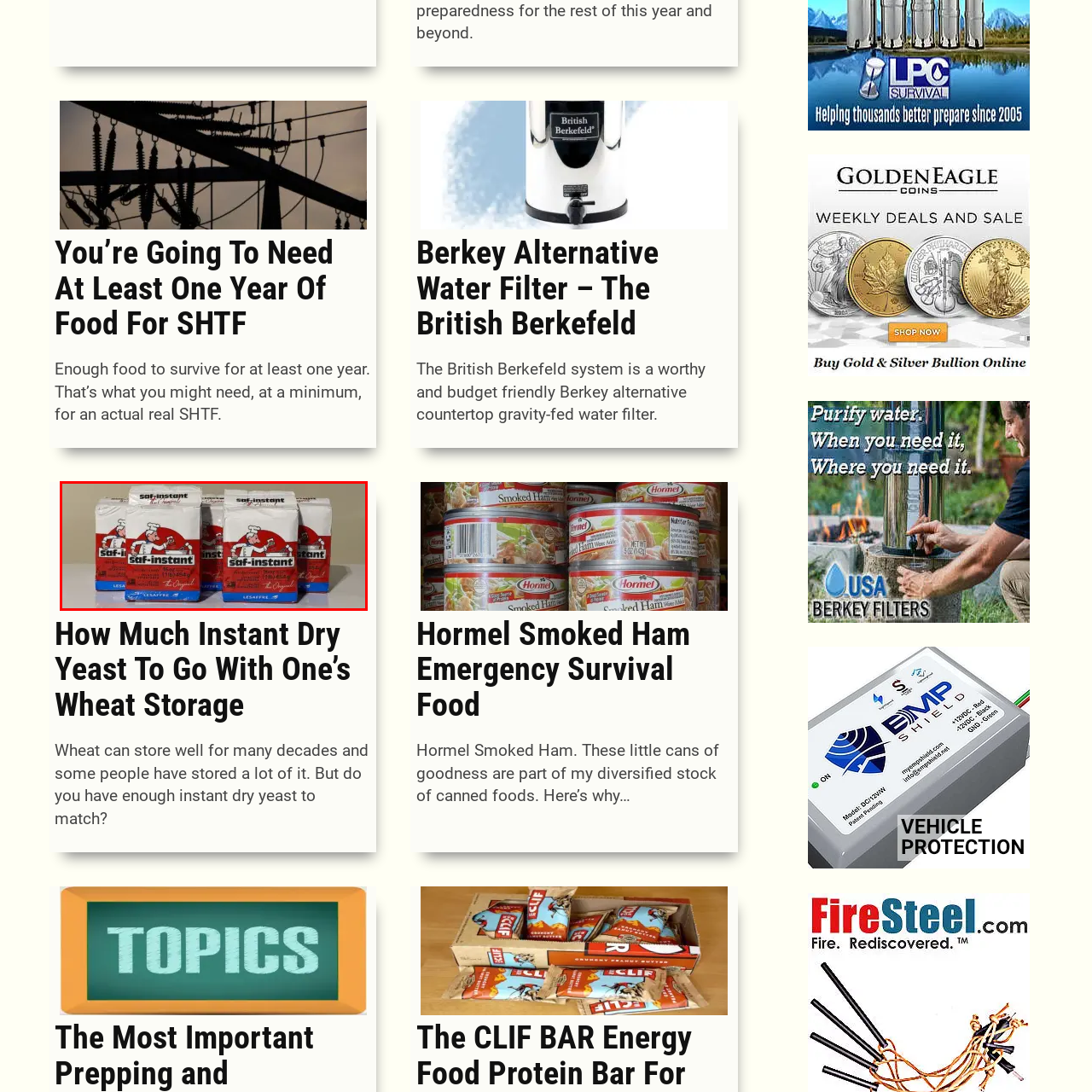Offer a detailed account of what is shown inside the red bounding box.

The image displays several packages of SAF-Instant yeast, a favorite among bakers for its high-quality performance and reliability in various baking applications. The neatly arranged packets are prominently labeled in red and white, featuring an illustration of a chef holding a container of yeast. This product is essential for anyone looking to store food for the long term, as instant dry yeast allows for successful bread-making and other baked goods even when fresh ingredients may not be available. With the growing interest in food preservation and emergency preparedness, having sufficient yeast on hand is a crucial aspect of maintaining a versatile and practical food storage plan.